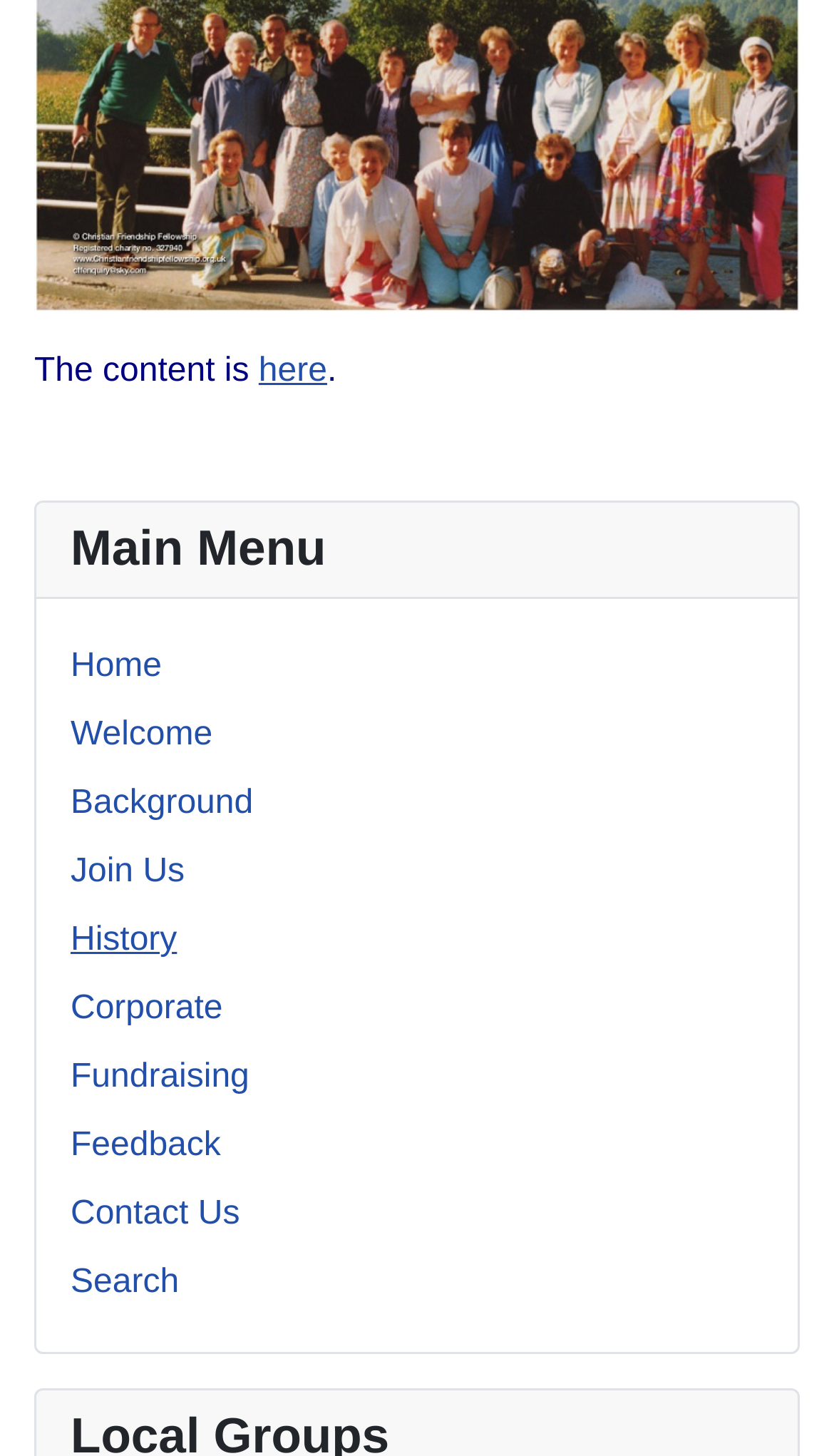Find the bounding box coordinates of the clickable area that will achieve the following instruction: "Click on Calendars".

None